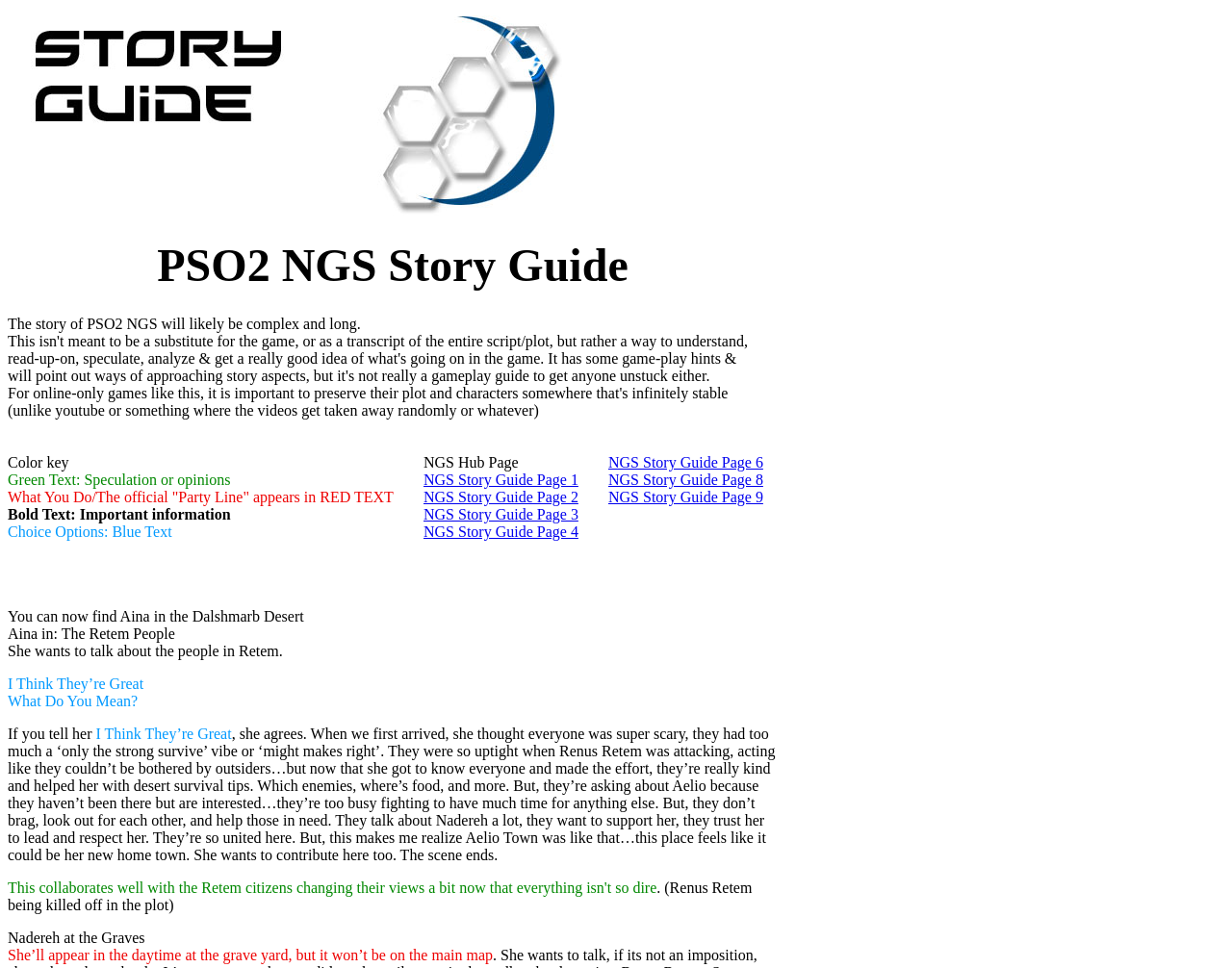Where can Nadereh be found in the daytime?
By examining the image, provide a one-word or phrase answer.

Grave yard